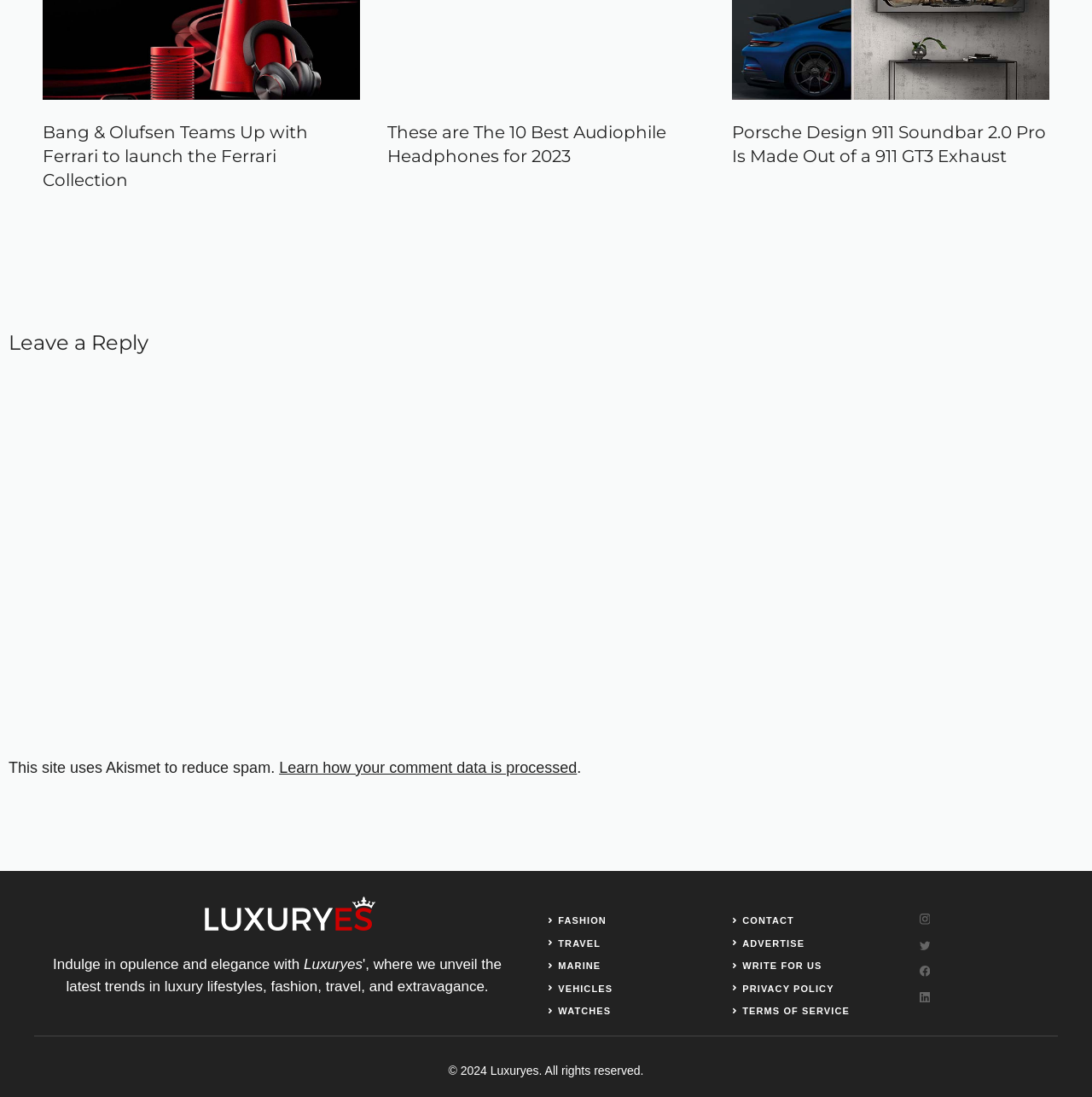What is the copyright year of the website?
Look at the image and construct a detailed response to the question.

From the StaticText '© 2024 Luxuryes. All rights reserved.', we can infer that the copyright year of the website is 2024.